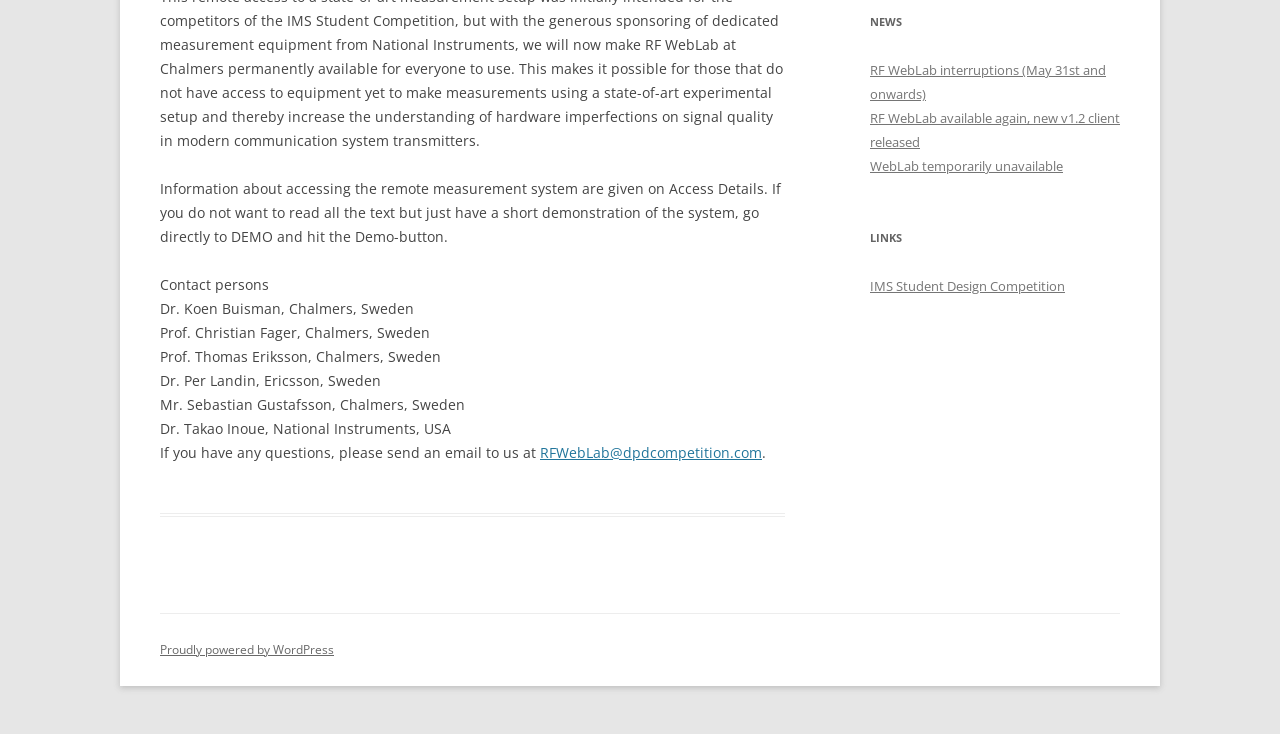Determine the bounding box coordinates of the UI element described by: "RFWebLab@dpdcompetition.com".

[0.422, 0.603, 0.595, 0.629]